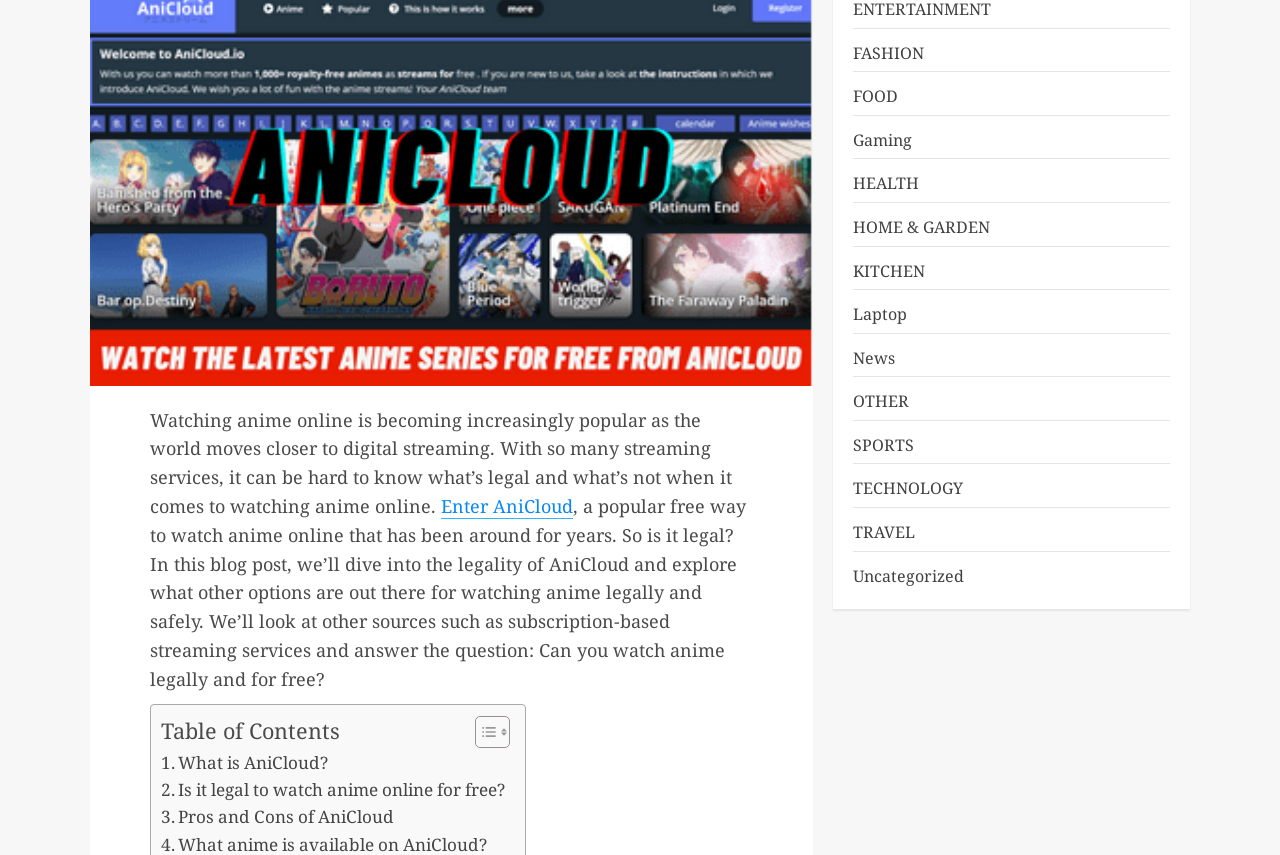Locate the UI element described by TRAVEL in the provided webpage screenshot. Return the bounding box coordinates in the format (top-left x, top-left y, bottom-right x, bottom-right y), ensuring all values are between 0 and 1.

[0.667, 0.609, 0.715, 0.636]